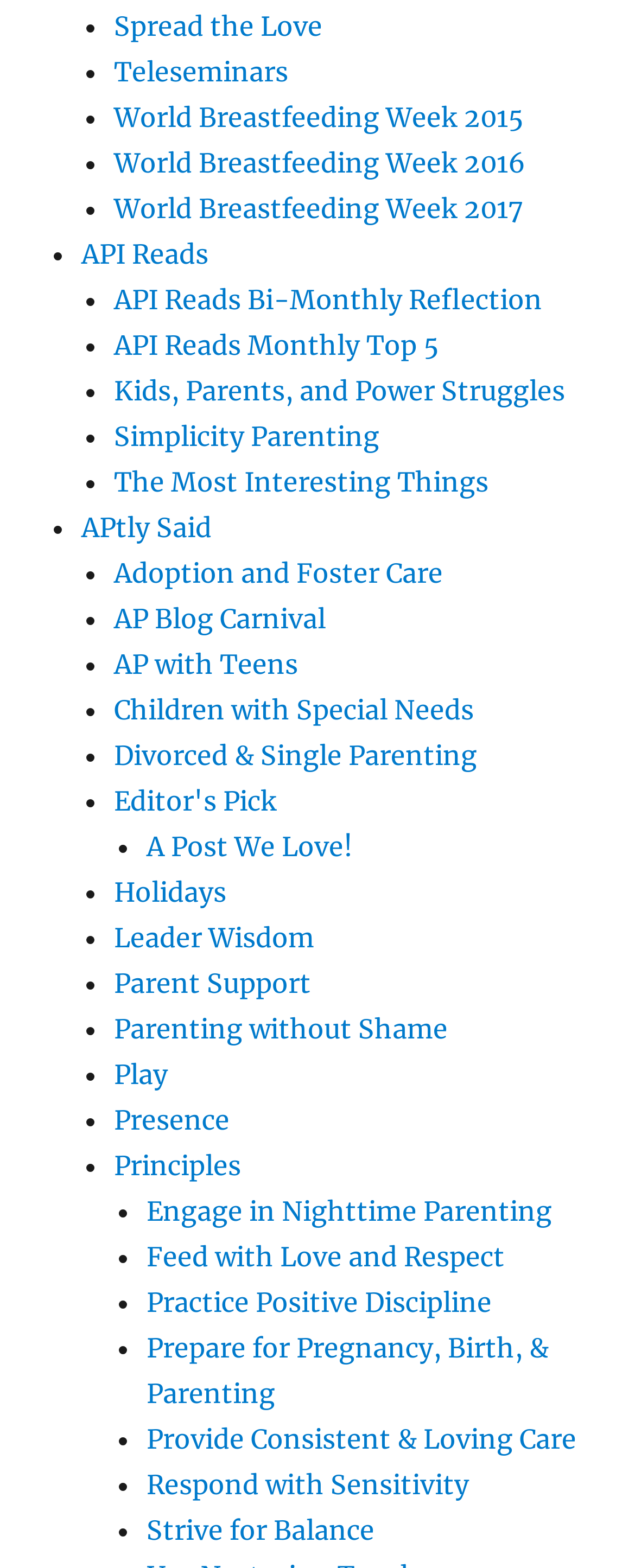Are there any links about adoption?
Please provide a single word or phrase based on the screenshot.

Yes